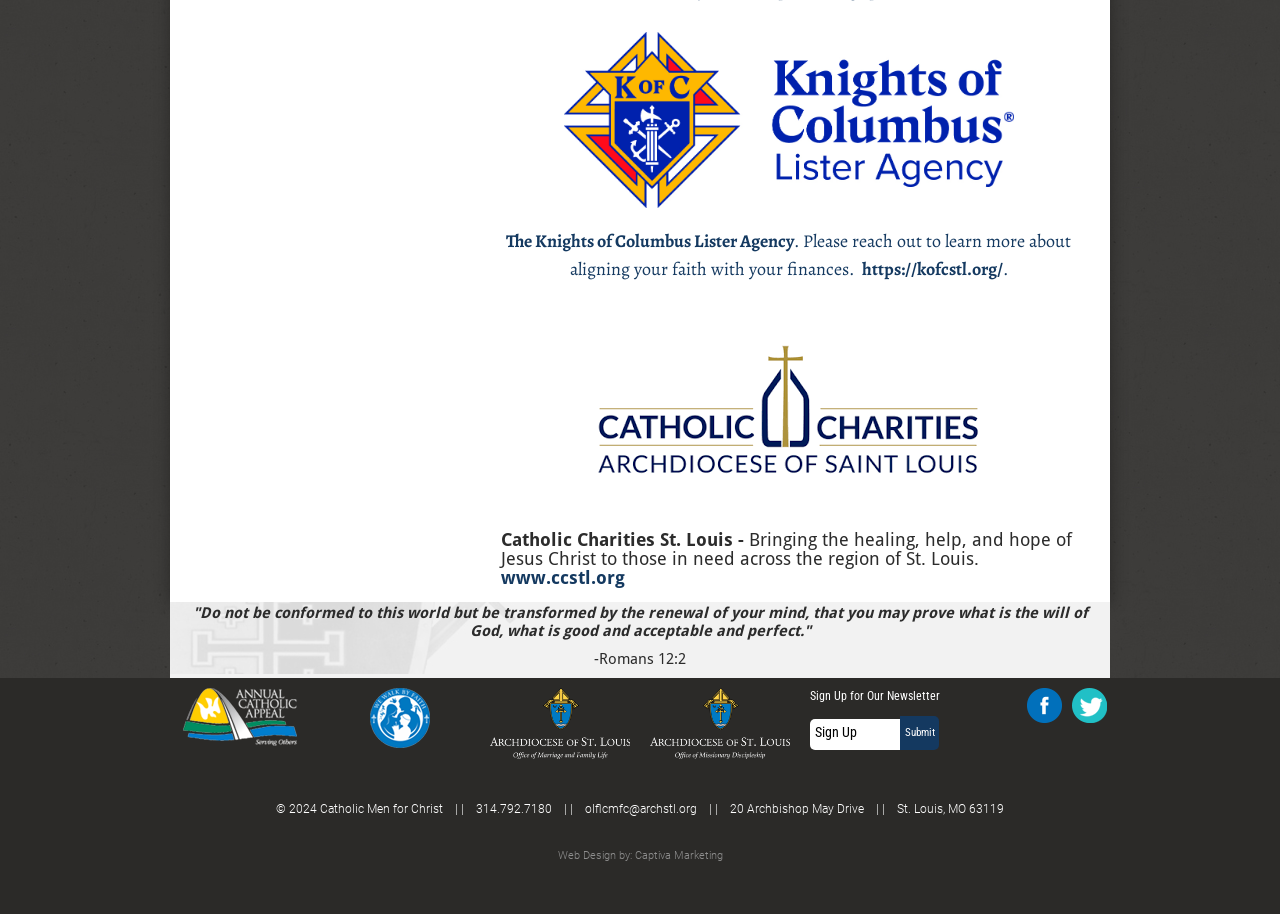Bounding box coordinates should be in the format (top-left x, top-left y, bottom-right x, bottom-right y) and all values should be floating point numbers between 0 and 1. Determine the bounding box coordinate for the UI element described as: https://kofcstl.org/

[0.673, 0.281, 0.783, 0.307]